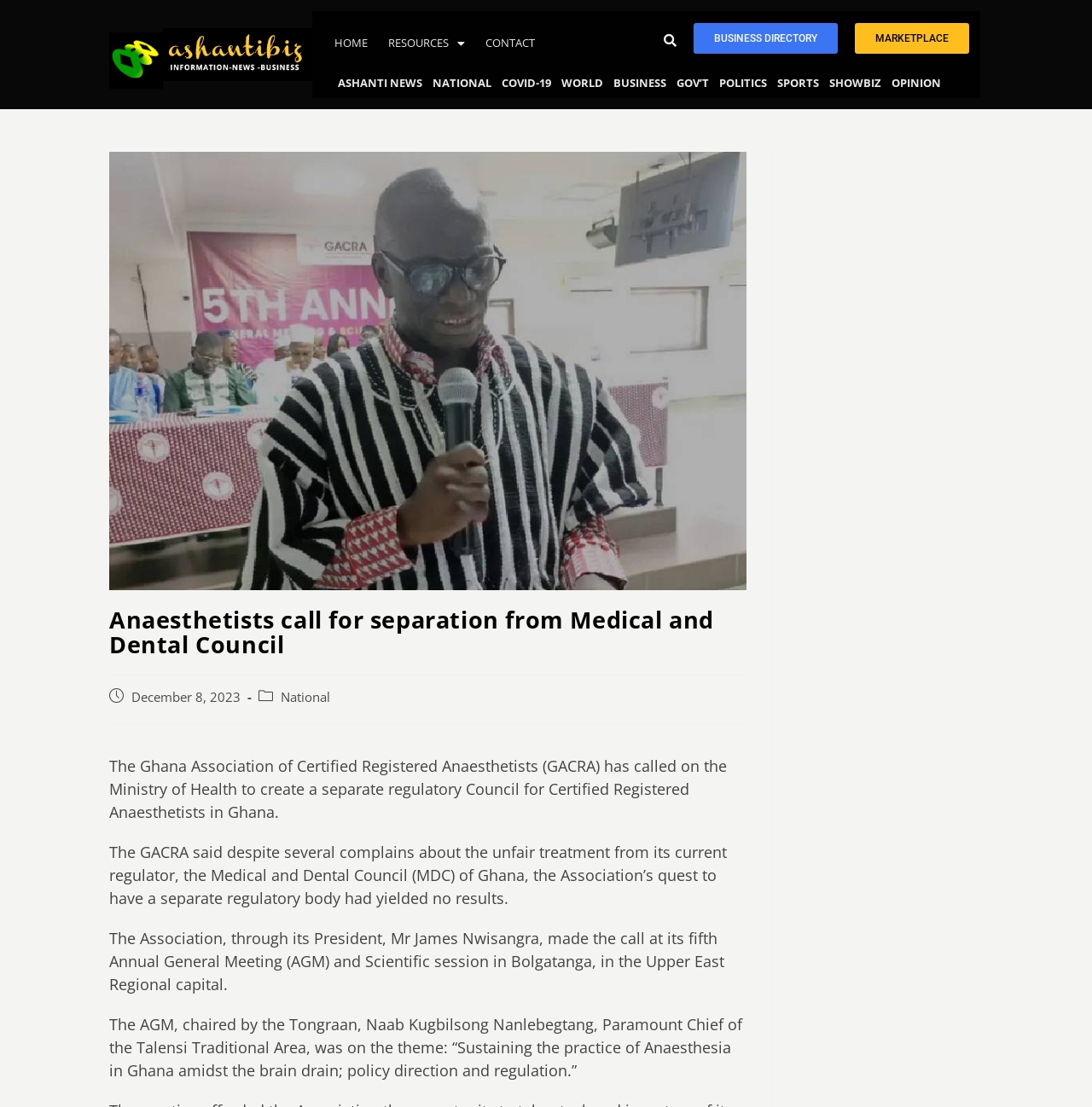Where was the AGM held?
Please give a detailed and elaborate answer to the question.

The question is asking for the location where the Annual General Meeting (AGM) was held. From the webpage, we can see that the AGM was held in Bolgatanga, in the Upper East Regional capital, as stated in the sentence 'The Association, through its President, Mr James Nwisangra, made the call at its fifth Annual General Meeting (AGM) and Scientific session in Bolgatanga, in the Upper East Regional capital.'